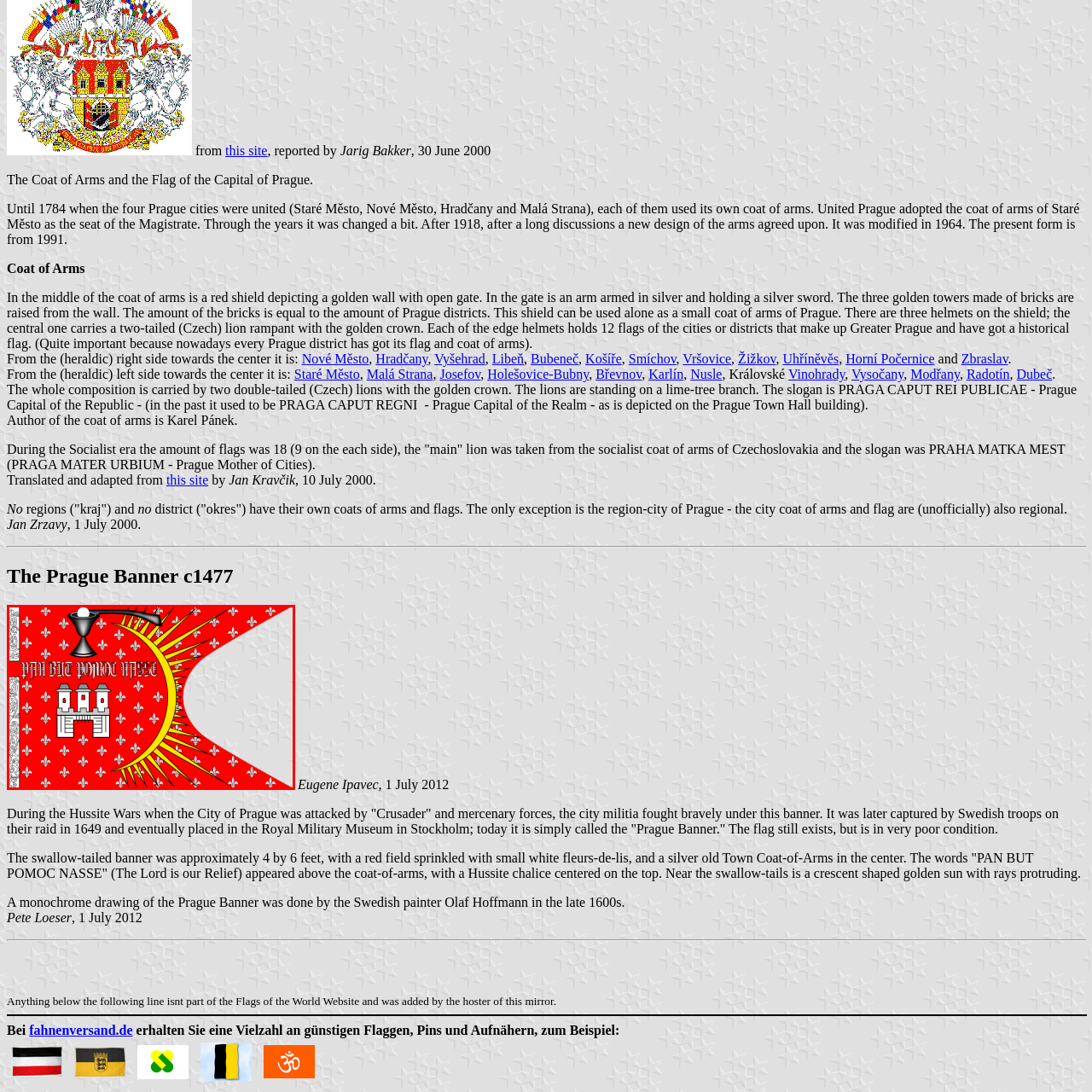Focus on the part of the image that is marked with a yellow outline and respond in detail to the following inquiry based on what you observe: 
Where is the Prague Banner currently housed?

According to the caption, the Prague Banner was captured by Swedish troops in 1649 and is currently housed in the Royal Military Museum in Stockholm, despite being in poor condition today.